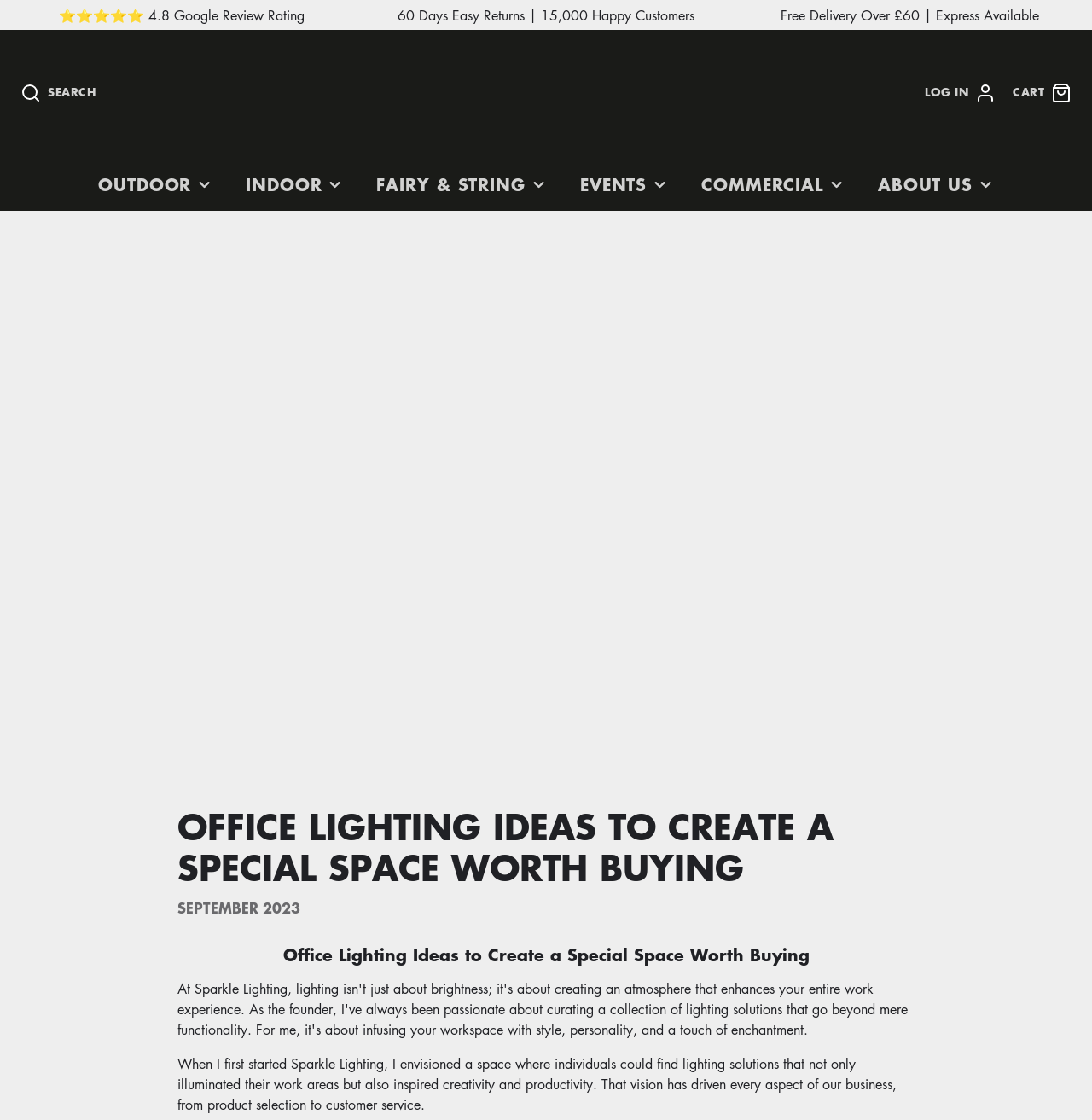Find the bounding box coordinates of the area to click in order to follow the instruction: "Search for products".

[0.019, 0.074, 0.088, 0.092]